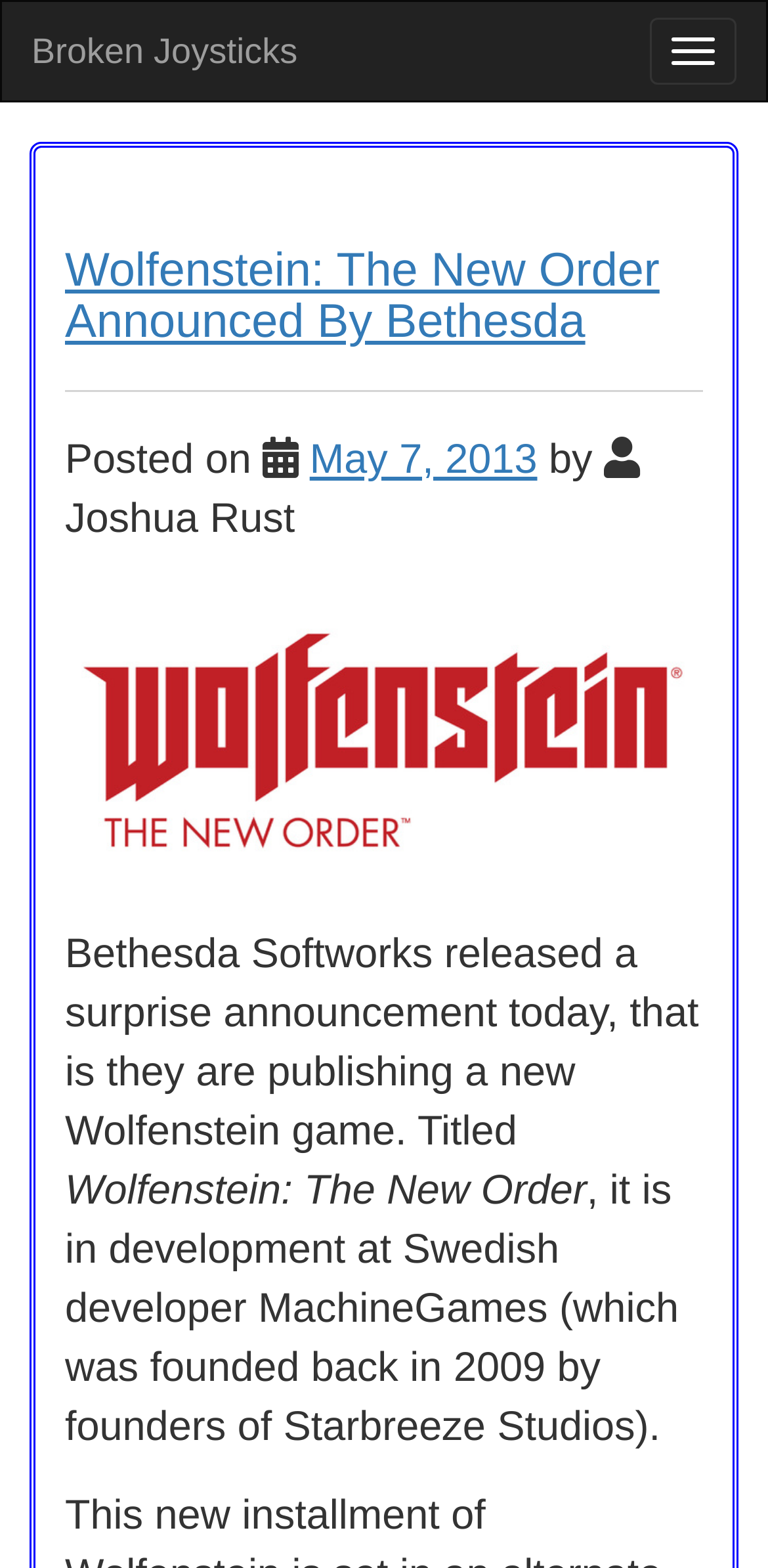What is the name of the game announced by Bethesda?
Could you give a comprehensive explanation in response to this question?

I found the answer by looking at the text content of the webpage, specifically the sentence 'Titled Wolfenstein: The New Order, it is in development at Swedish developer MachineGames...' which indicates that Wolfenstein: The New Order is the name of the game announced by Bethesda.